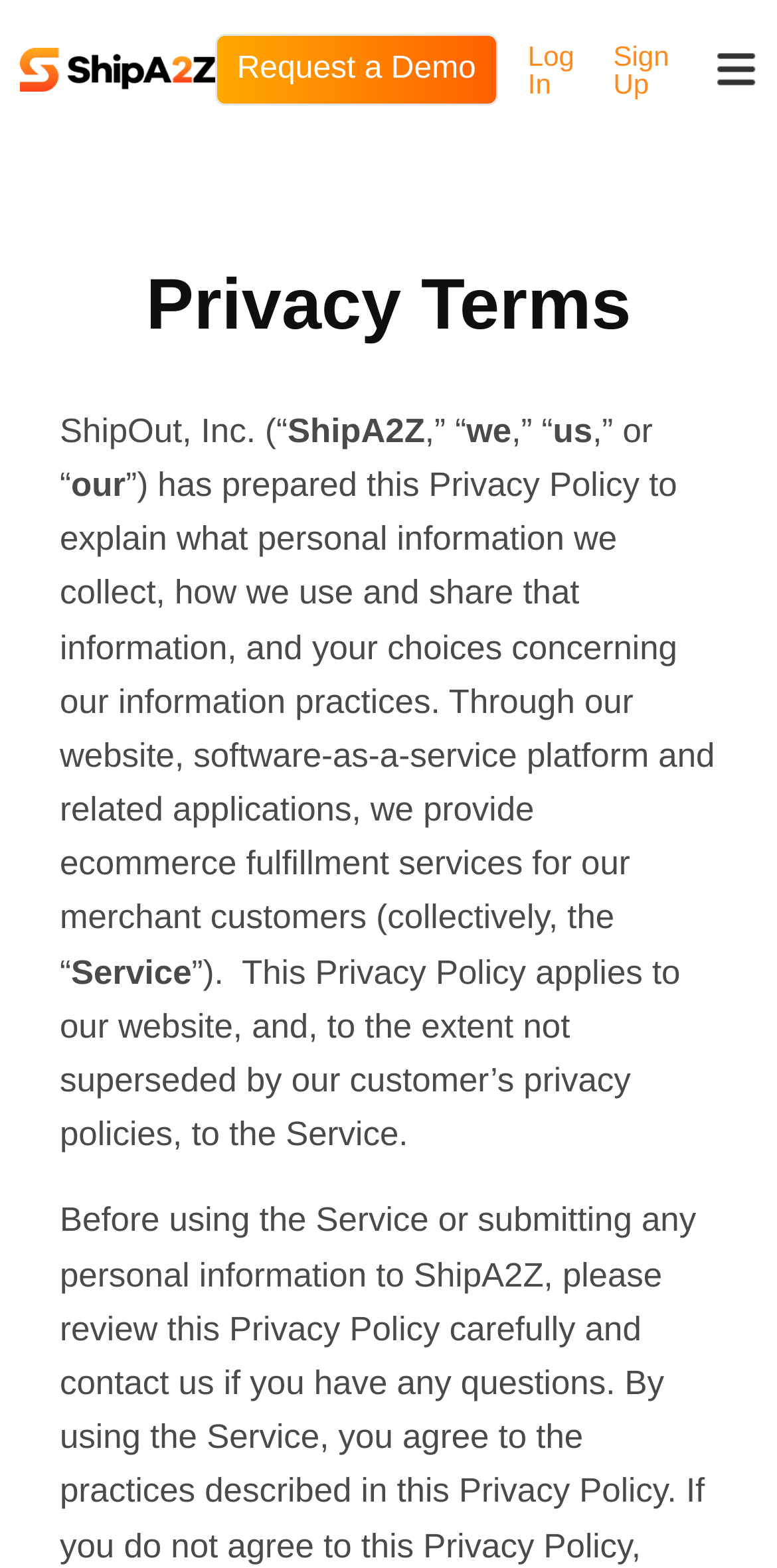Respond to the following question using a concise word or phrase: 
What services does the company provide?

Ecommerce fulfillment services